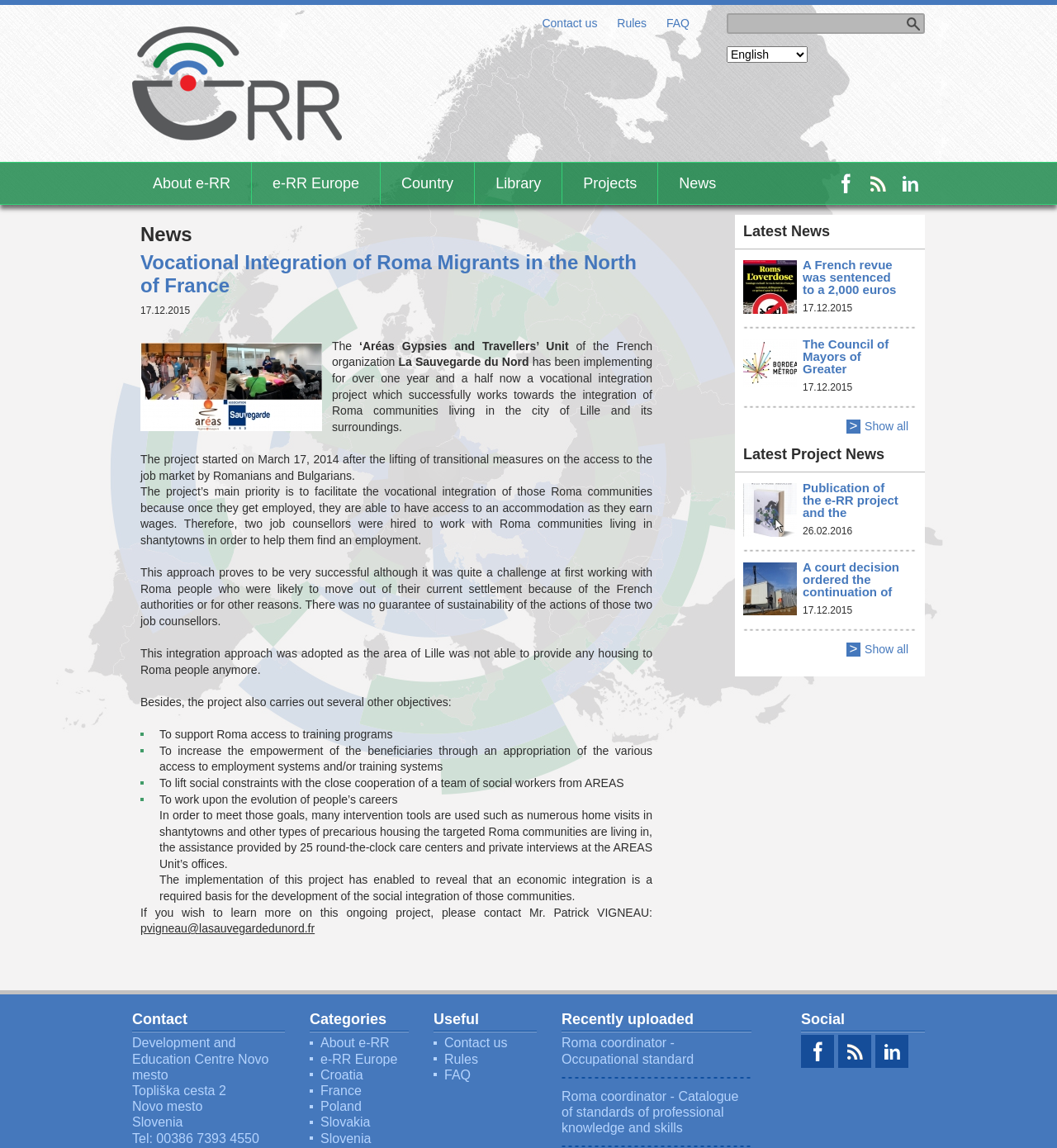Please give the bounding box coordinates of the area that should be clicked to fulfill the following instruction: "Explore the 'Polecane wpisy' section". The coordinates should be in the format of four float numbers from 0 to 1, i.e., [left, top, right, bottom].

None